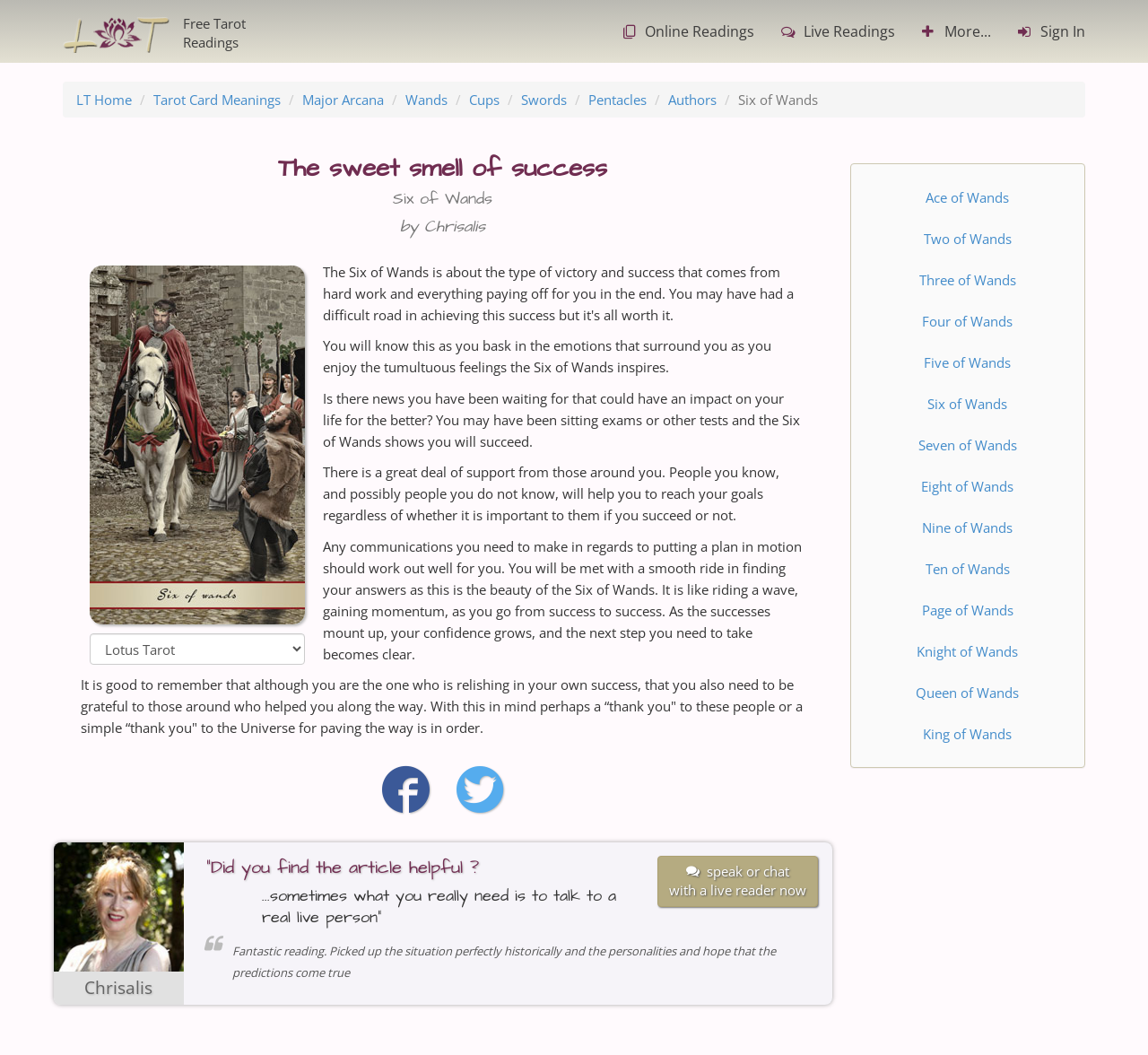Please specify the bounding box coordinates for the clickable region that will help you carry out the instruction: "View Live Readings".

[0.669, 0.0, 0.791, 0.06]